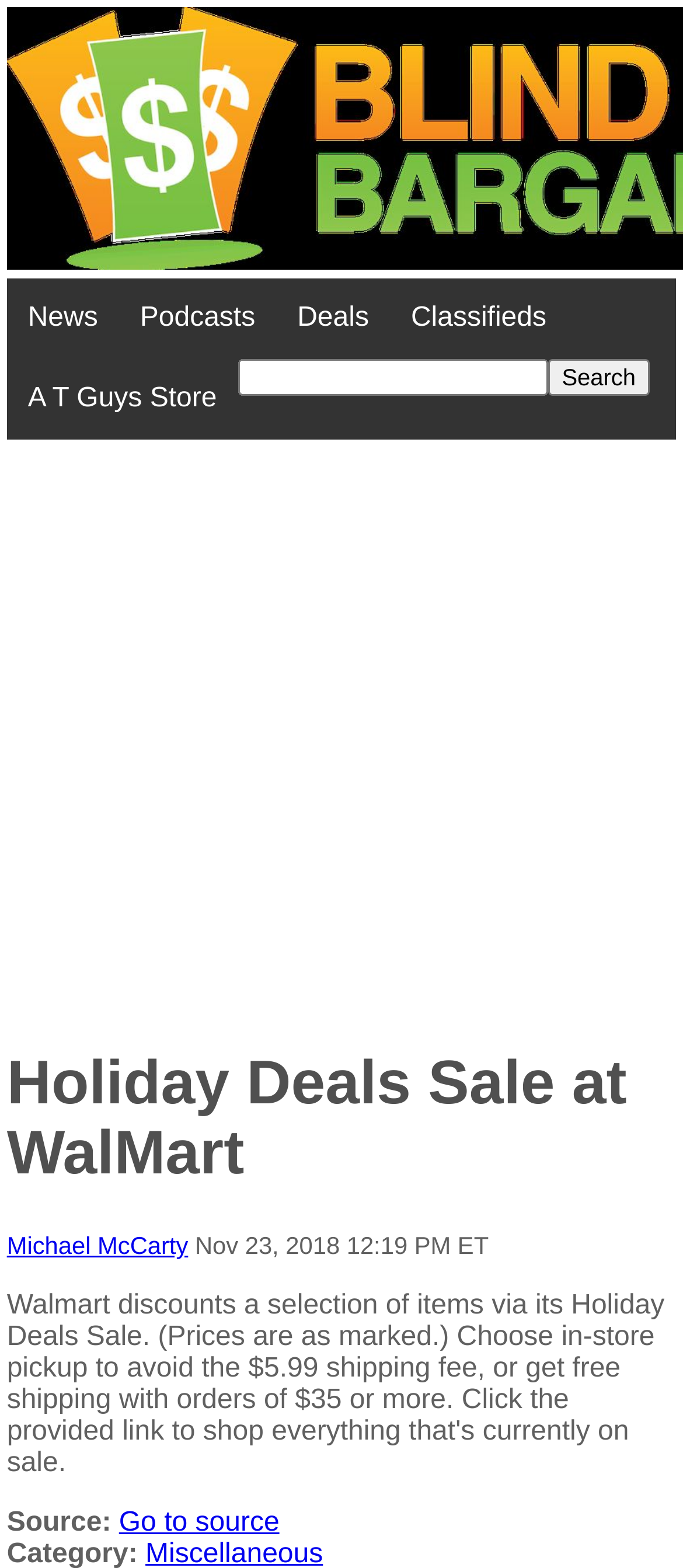Find the bounding box of the web element that fits this description: "Michael McCarty".

[0.01, 0.785, 0.275, 0.803]